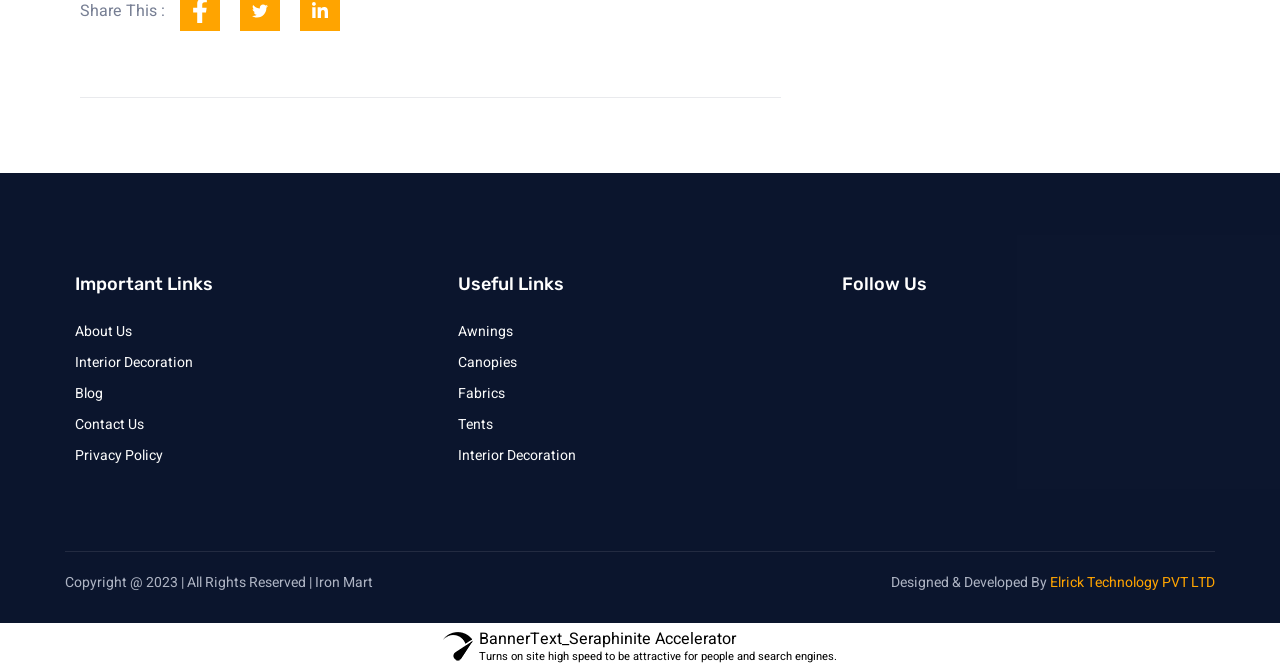Identify the bounding box for the described UI element. Provide the coordinates in (top-left x, top-left y, bottom-right x, bottom-right y) format with values ranging from 0 to 1: Elrick Technology PVT LTD

[0.82, 0.853, 0.949, 0.884]